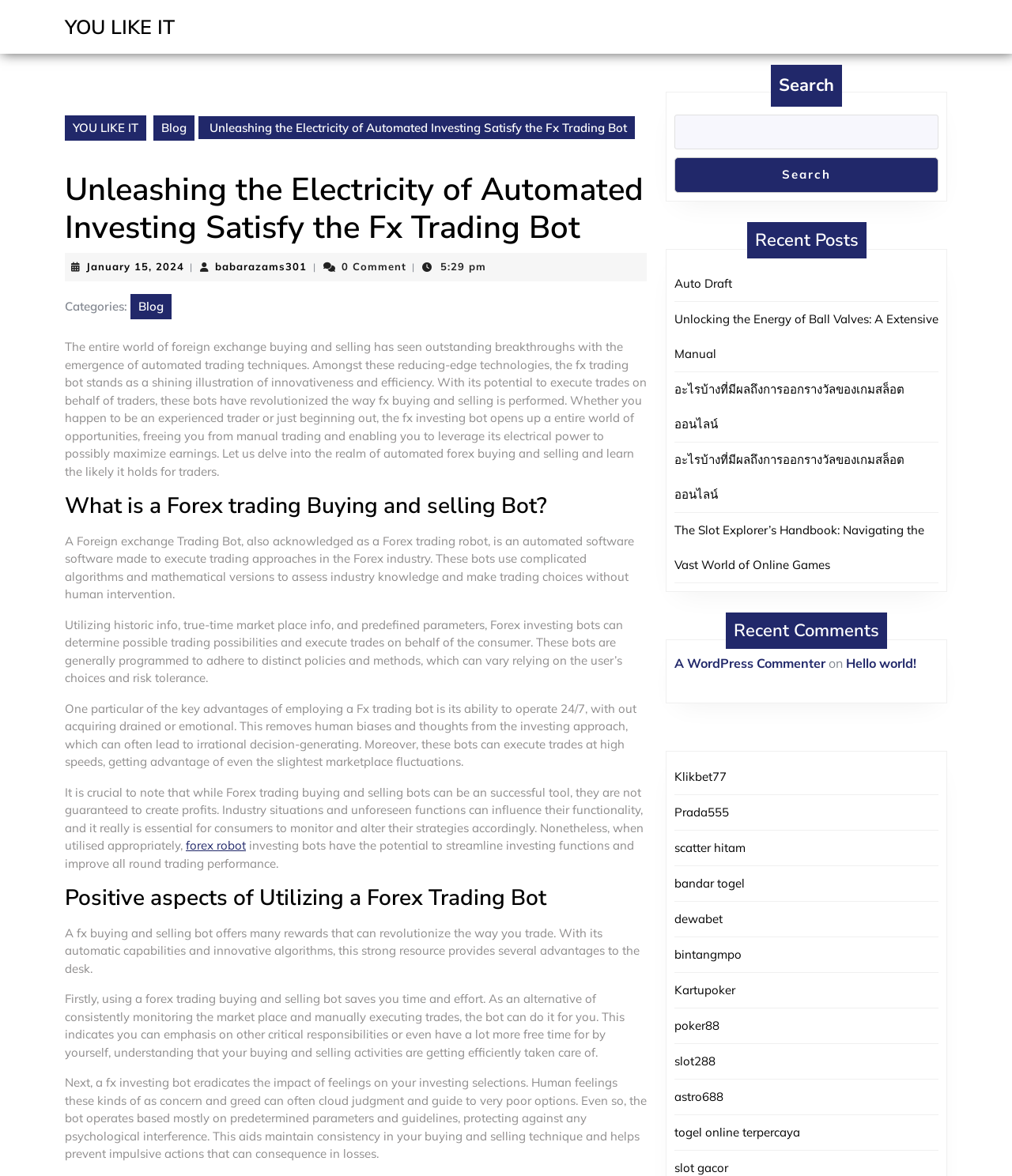Please identify the bounding box coordinates of the element I should click to complete this instruction: 'Read the blog post'. The coordinates should be given as four float numbers between 0 and 1, like this: [left, top, right, bottom].

[0.152, 0.098, 0.192, 0.12]